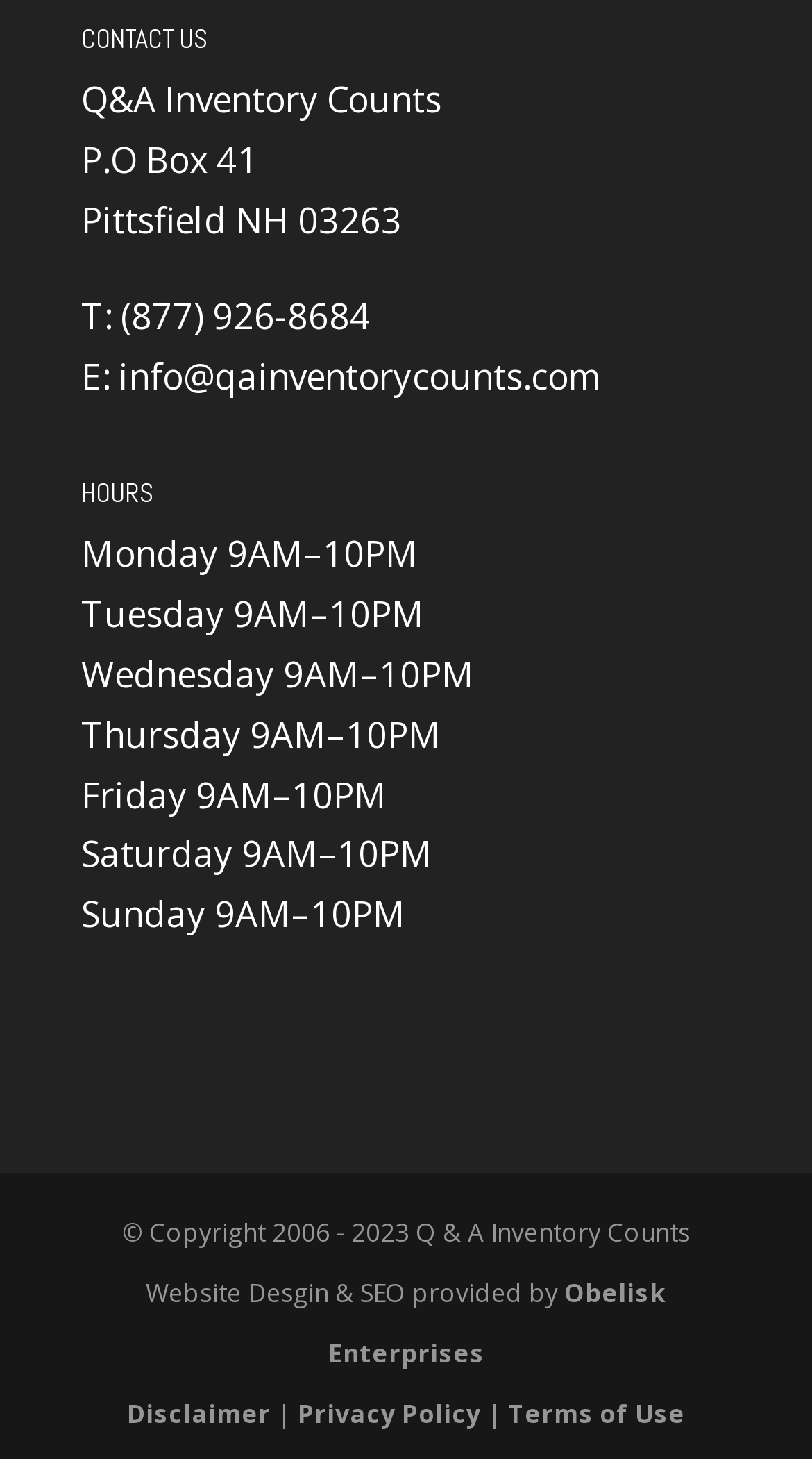Provide a thorough and detailed response to the question by examining the image: 
Who designed the company's website?

The website designer can be found at the bottom of the page, where it is listed as 'Website Desgin & SEO provided by Obelisk Enterprises'.